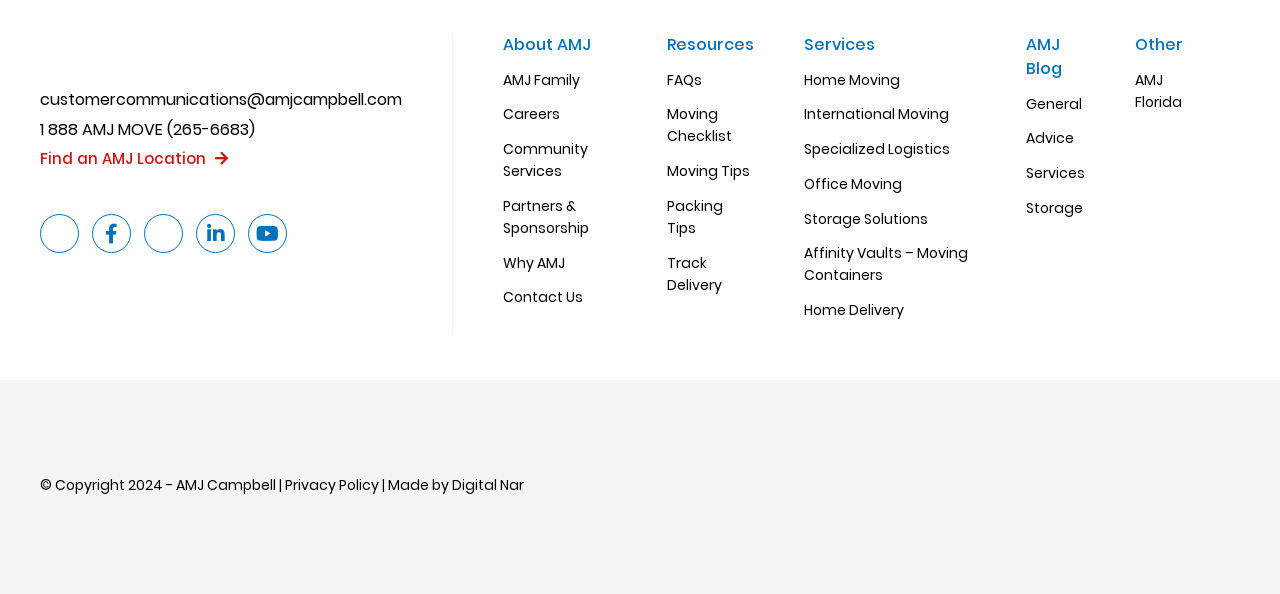Determine the bounding box coordinates of the clickable region to execute the instruction: "Click the AMJ Logo". The coordinates should be four float numbers between 0 and 1, denoted as [left, top, right, bottom].

[0.031, 0.055, 0.314, 0.085]